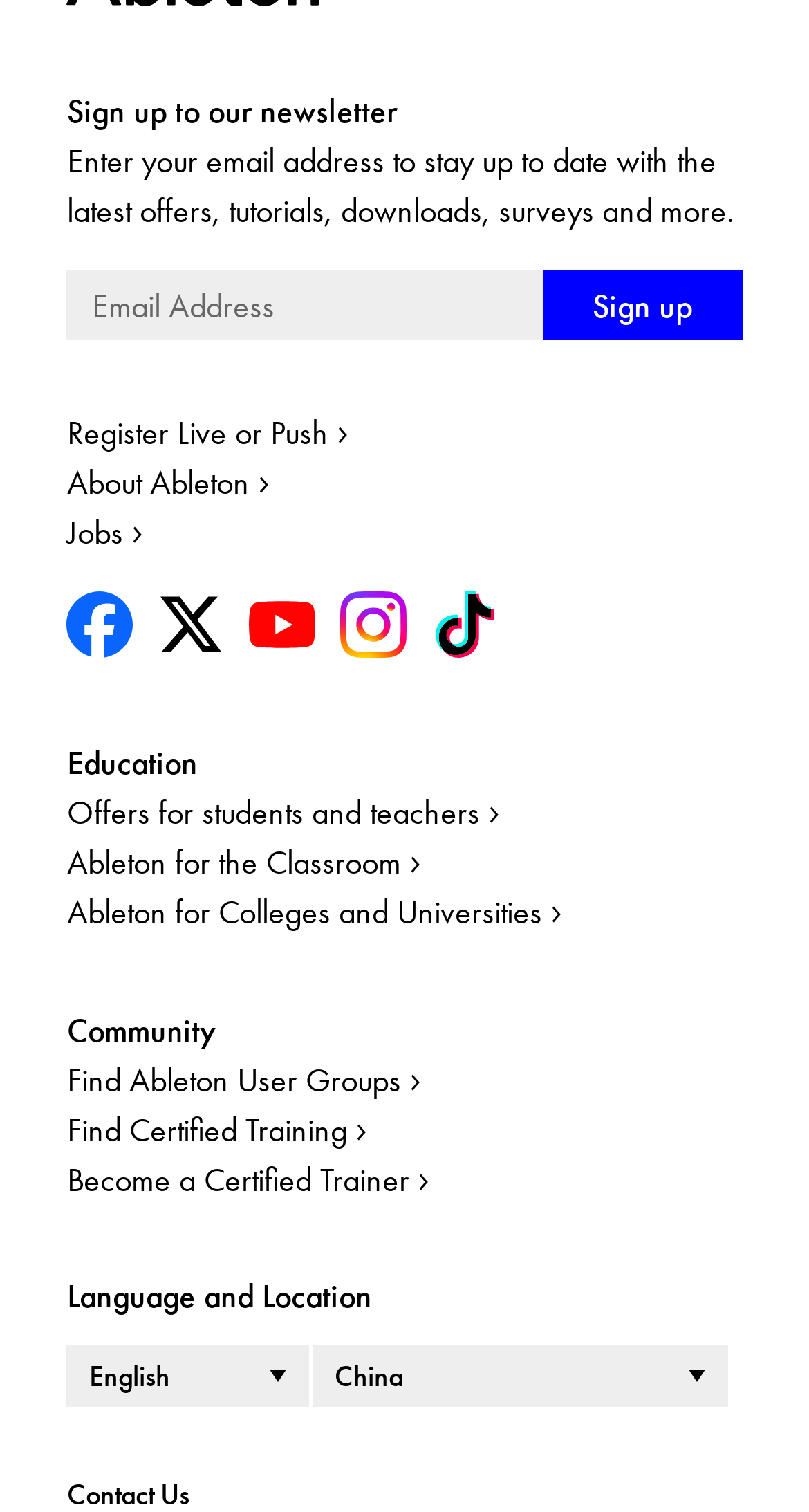Please identify the bounding box coordinates of the element's region that should be clicked to execute the following instruction: "Explore MURDER". The bounding box coordinates must be four float numbers between 0 and 1, i.e., [left, top, right, bottom].

None